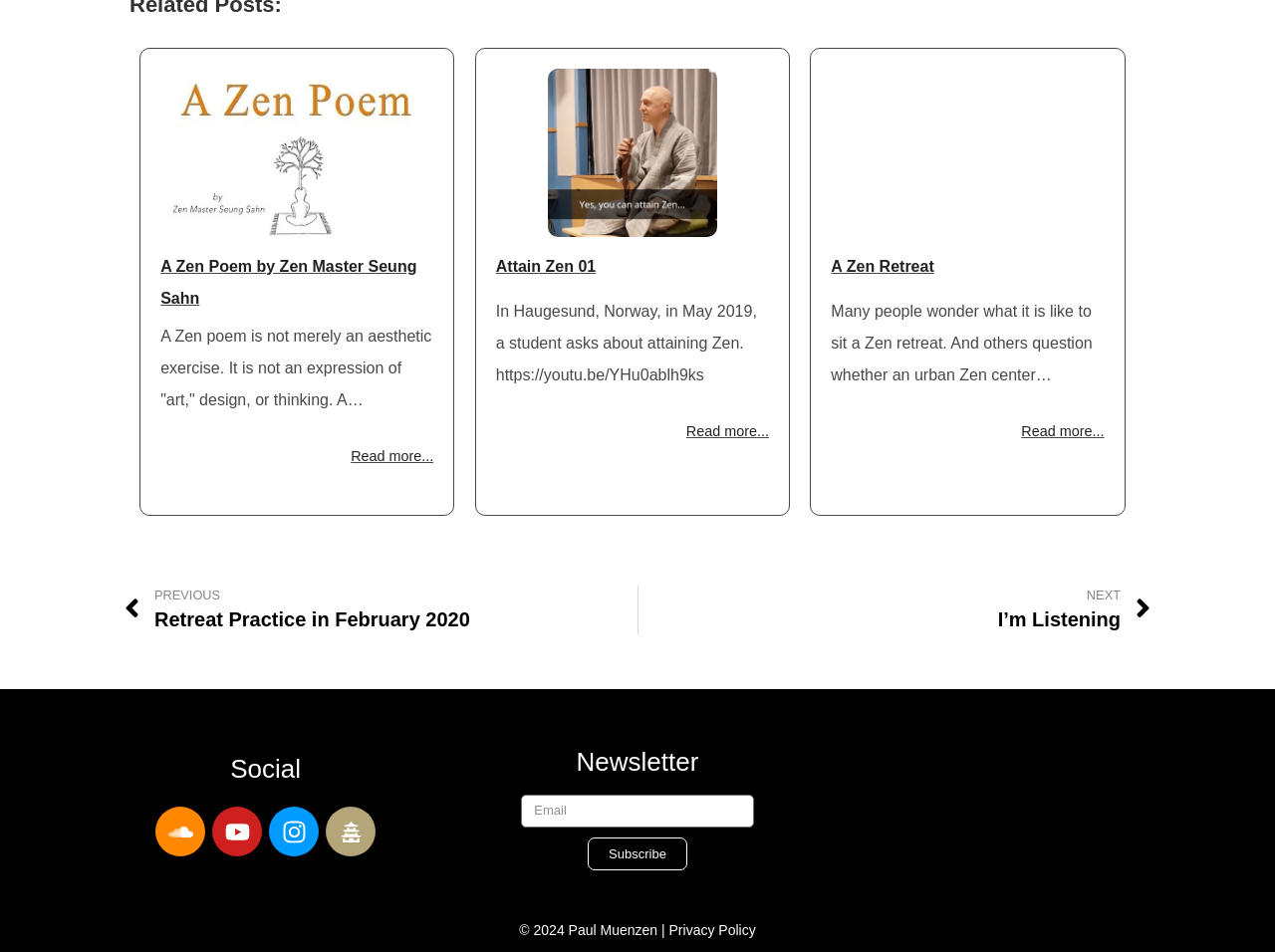How many 'Read more...' links are there?
Based on the visual details in the image, please answer the question thoroughly.

There are three 'Read more...' links on the page, each corresponding to a different article or poem.